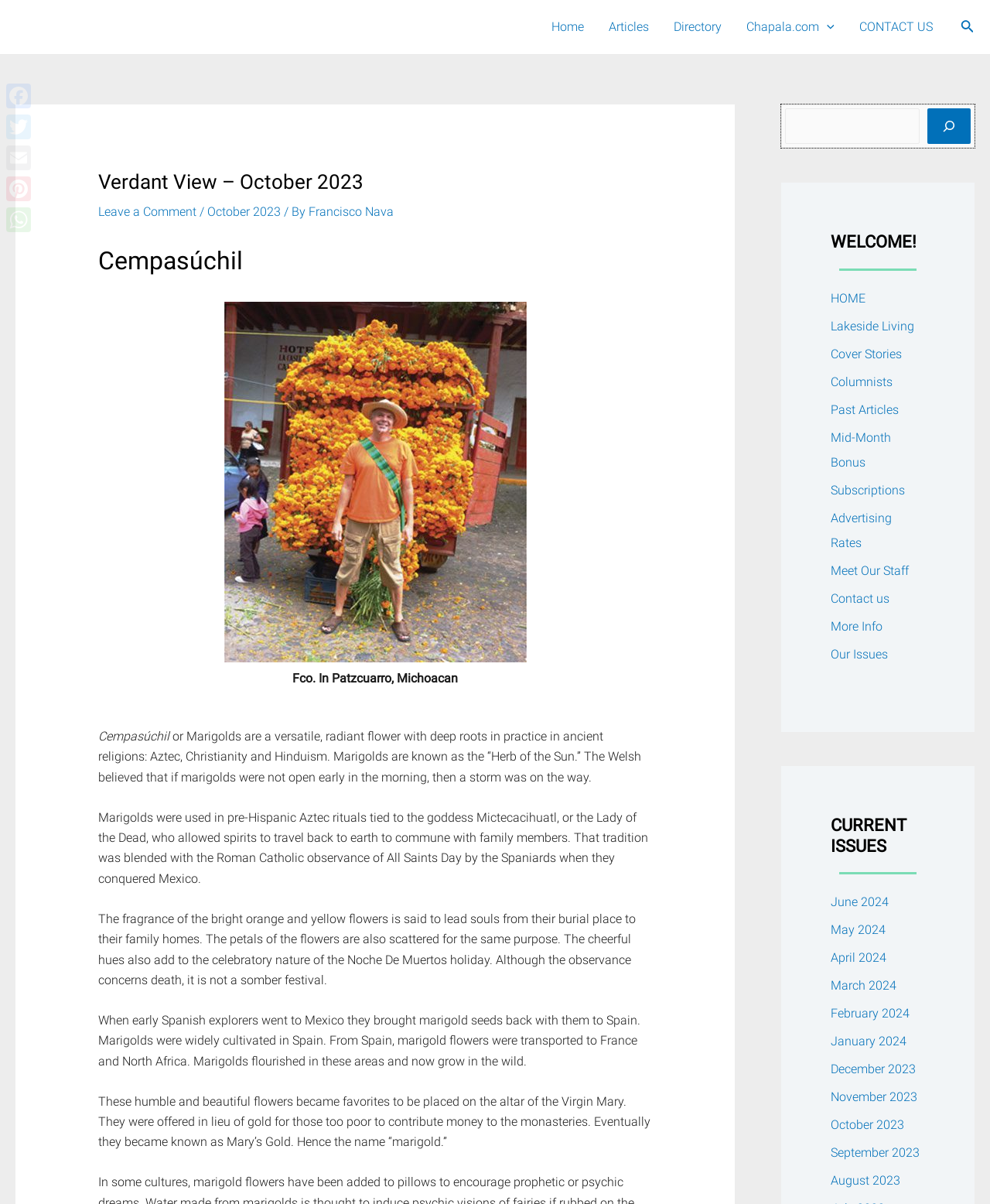Predict the bounding box coordinates for the UI element described as: "name="s"". The coordinates should be four float numbers between 0 and 1, presented as [left, top, right, bottom].

[0.793, 0.09, 0.929, 0.12]